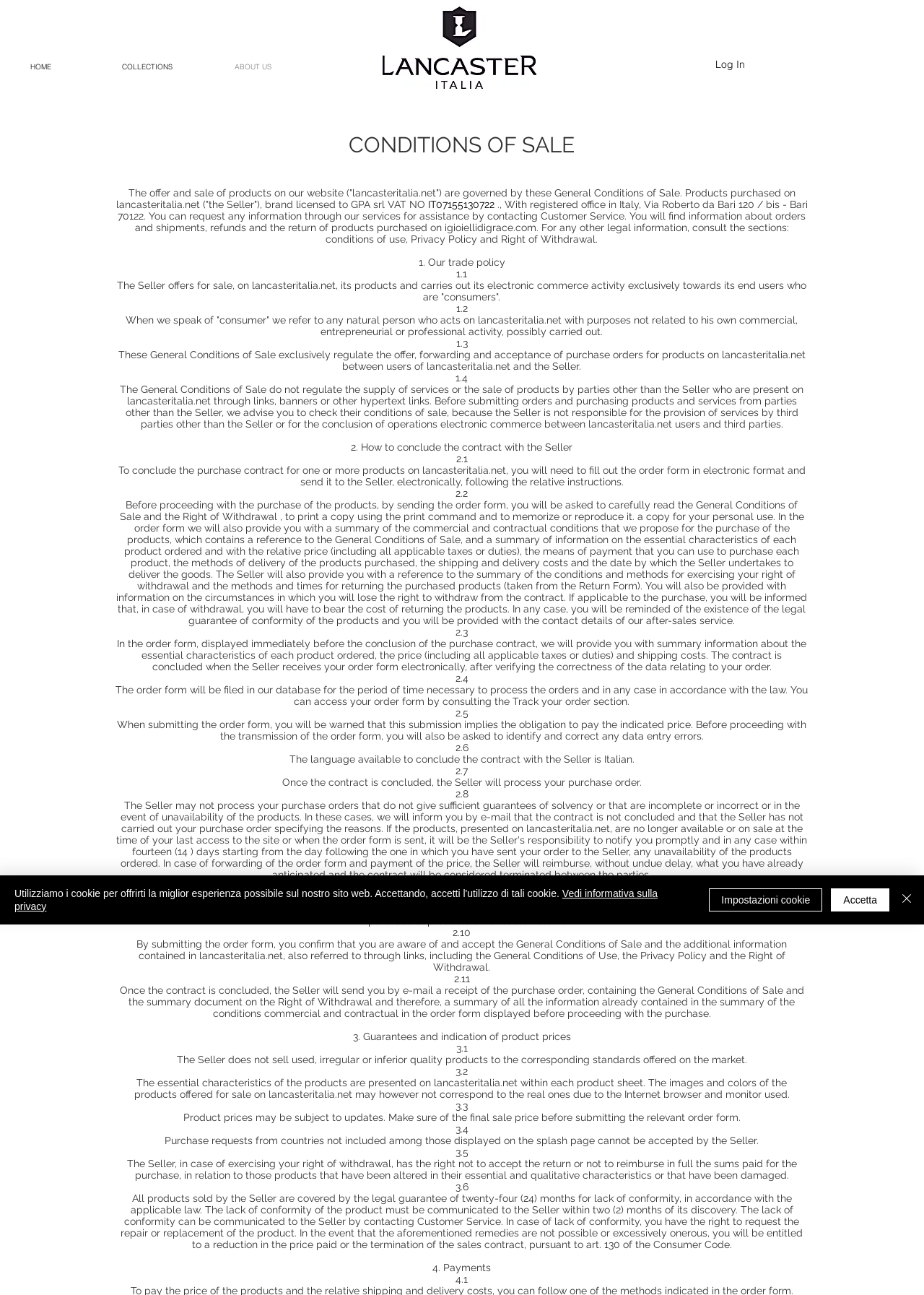Given the webpage screenshot and the description, determine the bounding box coordinates (top-left x, top-left y, bottom-right x, bottom-right y) that define the location of the UI element matching this description: Vedi informativa sulla privacy

[0.016, 0.685, 0.712, 0.704]